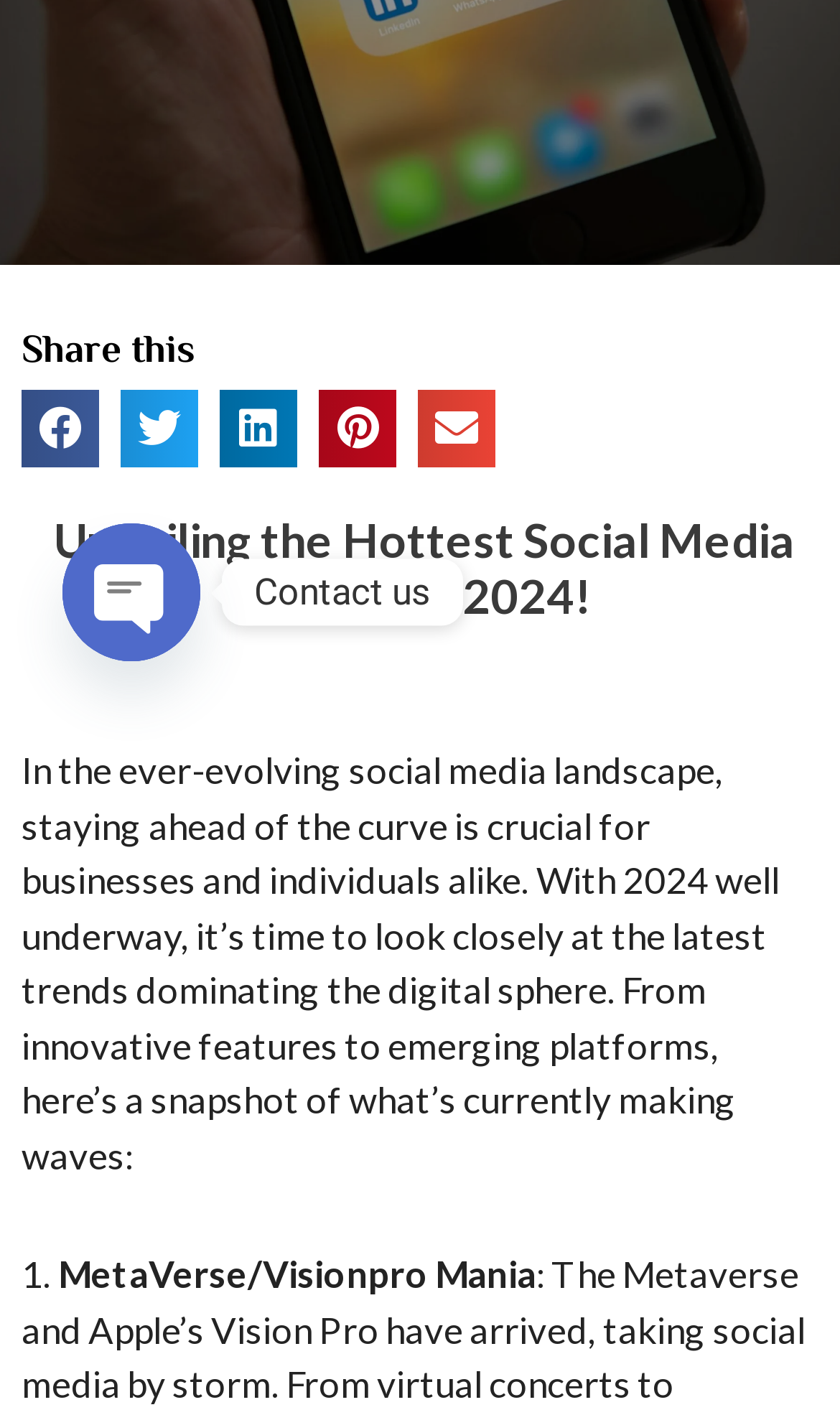Mark the bounding box of the element that matches the following description: "aria-label="Share on linkedin"".

[0.262, 0.275, 0.354, 0.33]